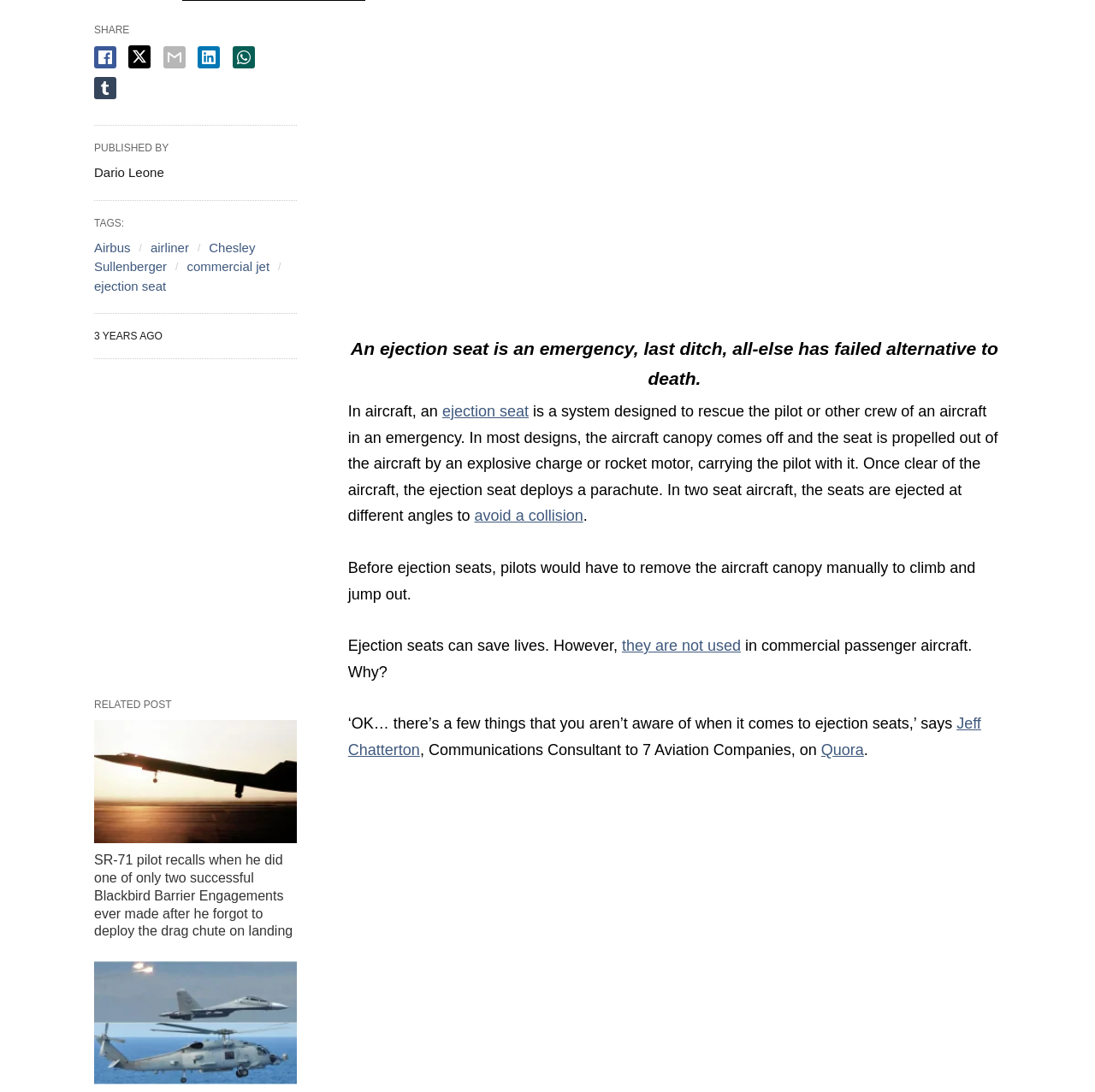Using the element description aria-label="linkedin share", predict the bounding box coordinates for the UI element. Provide the coordinates in (top-left x, top-left y, bottom-right x, bottom-right y) format with values ranging from 0 to 1.

[0.181, 0.042, 0.201, 0.063]